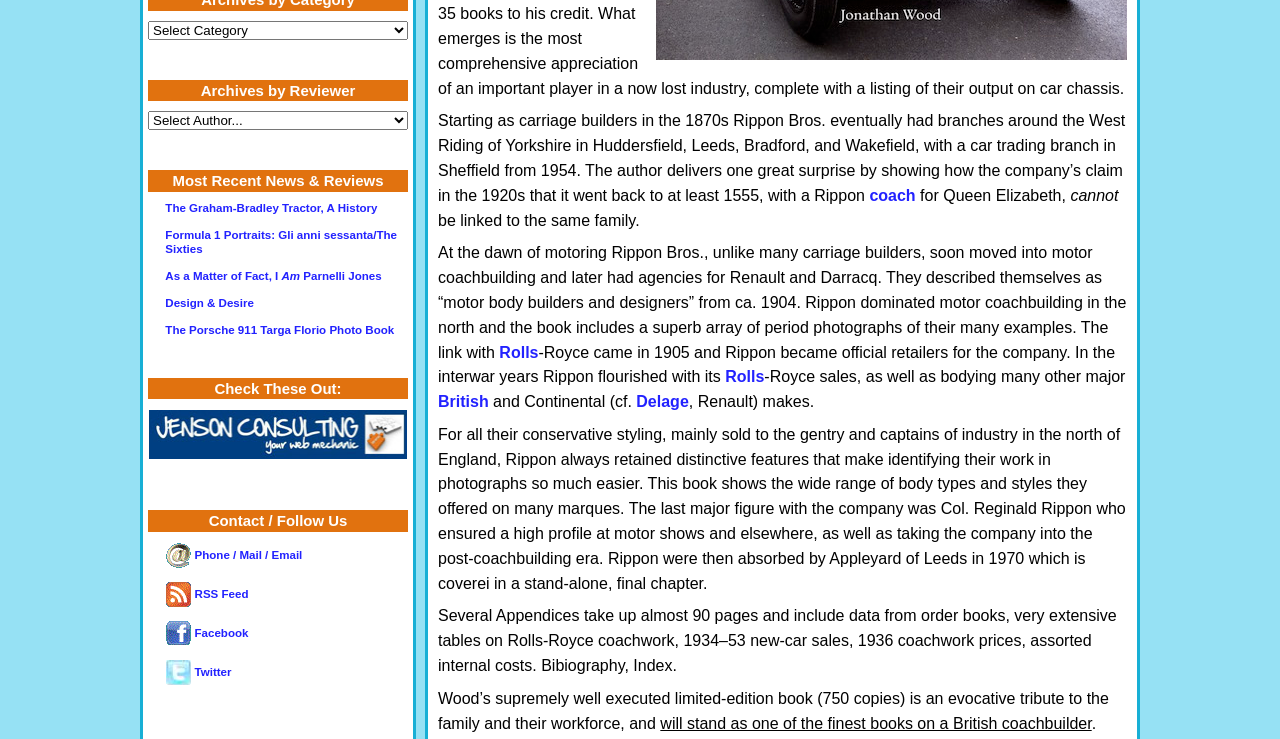Find and provide the bounding box coordinates for the UI element described here: "RSS Feed". The coordinates should be given as four float numbers between 0 and 1: [left, top, right, bottom].

[0.13, 0.795, 0.194, 0.811]